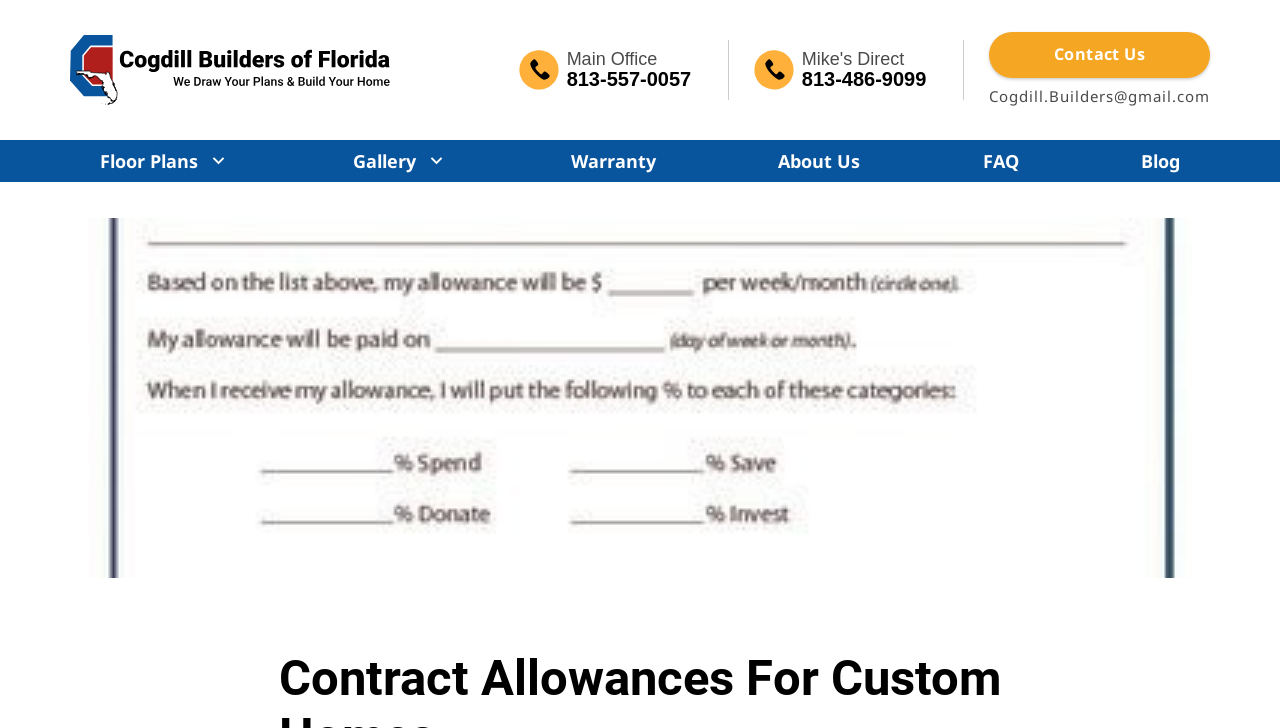Could you locate the bounding box coordinates for the section that should be clicked to accomplish this task: "View the gallery".

[0.252, 0.192, 0.374, 0.25]